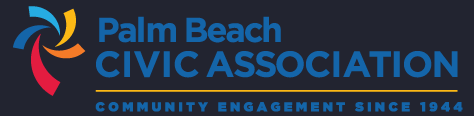Describe the scene in the image with detailed observations.

The image displays the logo of the Palm Beach Civic Association, characterized by a vibrant swirl design made up of blue, red, and orange segments, symbolizing community and engagement. The logo features the text "Palm Beach CIVIC ASSOCIATION" prominently in bold, blue letters, accompanied by the slogan "COMMUNITY ENGAGEMENT SINCE 1944" in a smaller, gold font beneath it. This branding reflects the association’s commitment to community involvement and service since its establishment, emphasizing its long-standing role in promoting civic activities and engagement within the Palm Beach area.